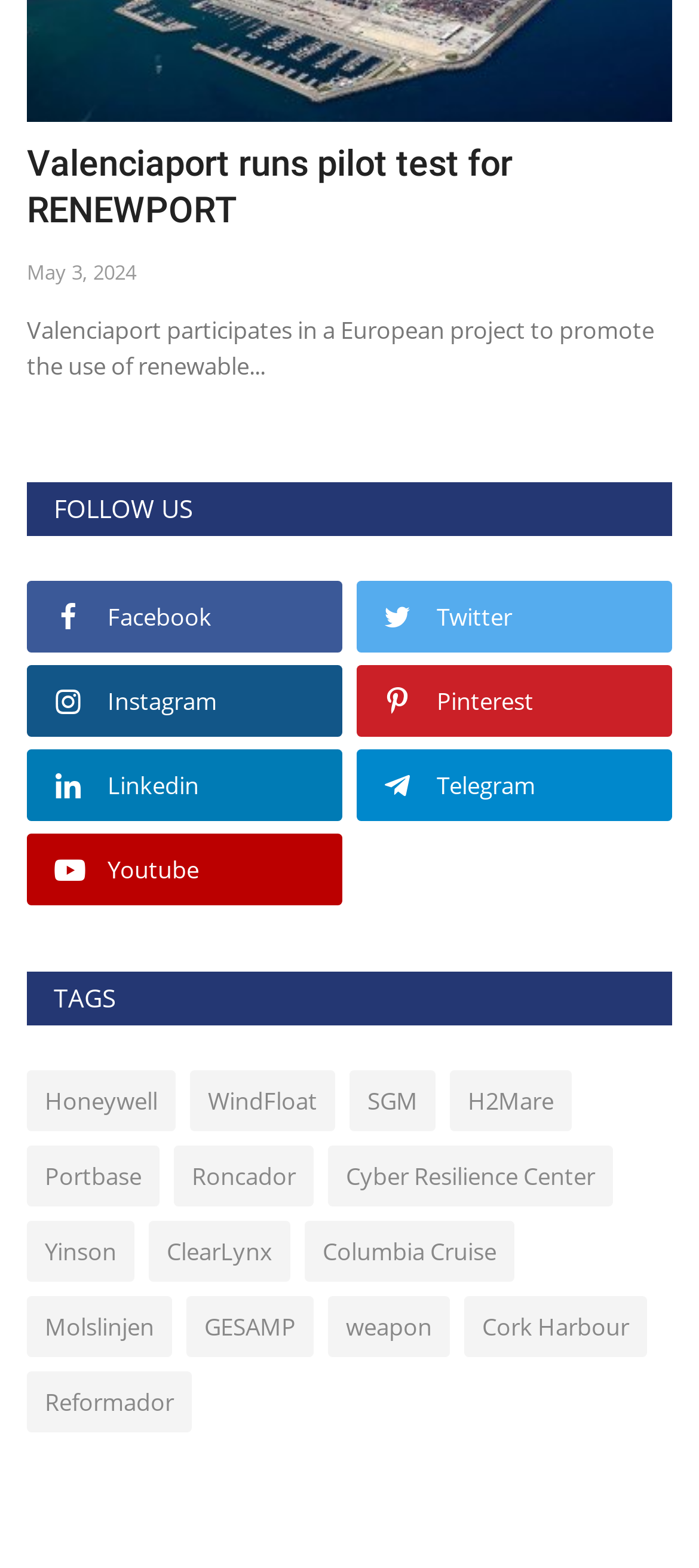Provide a single word or phrase to answer the given question: 
What is the purpose of the 'FOLLOW US' section?

Social media links